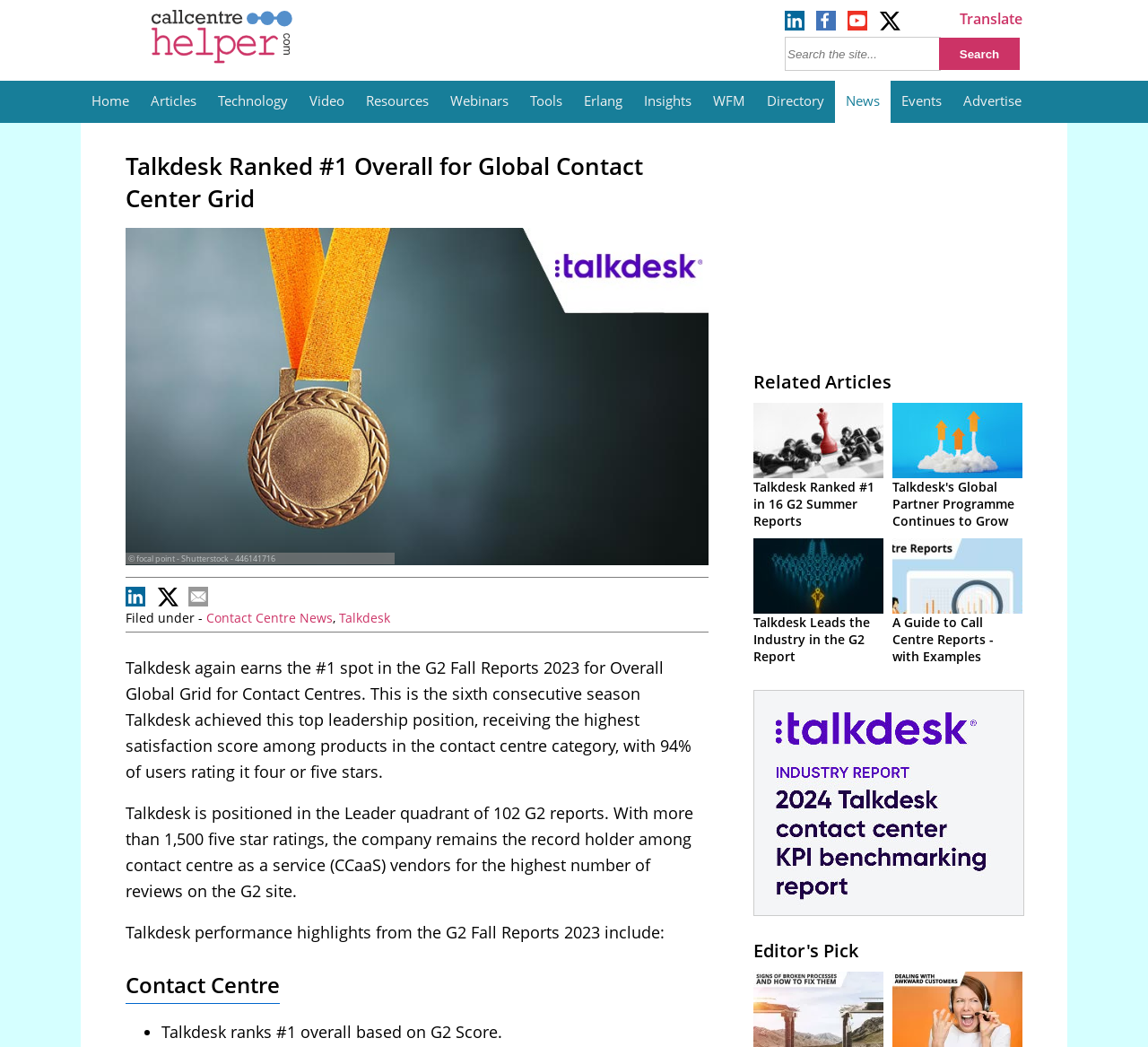Identify the bounding box for the UI element described as: "Talkdesk". Ensure the coordinates are four float numbers between 0 and 1, formatted as [left, top, right, bottom].

[0.295, 0.582, 0.34, 0.598]